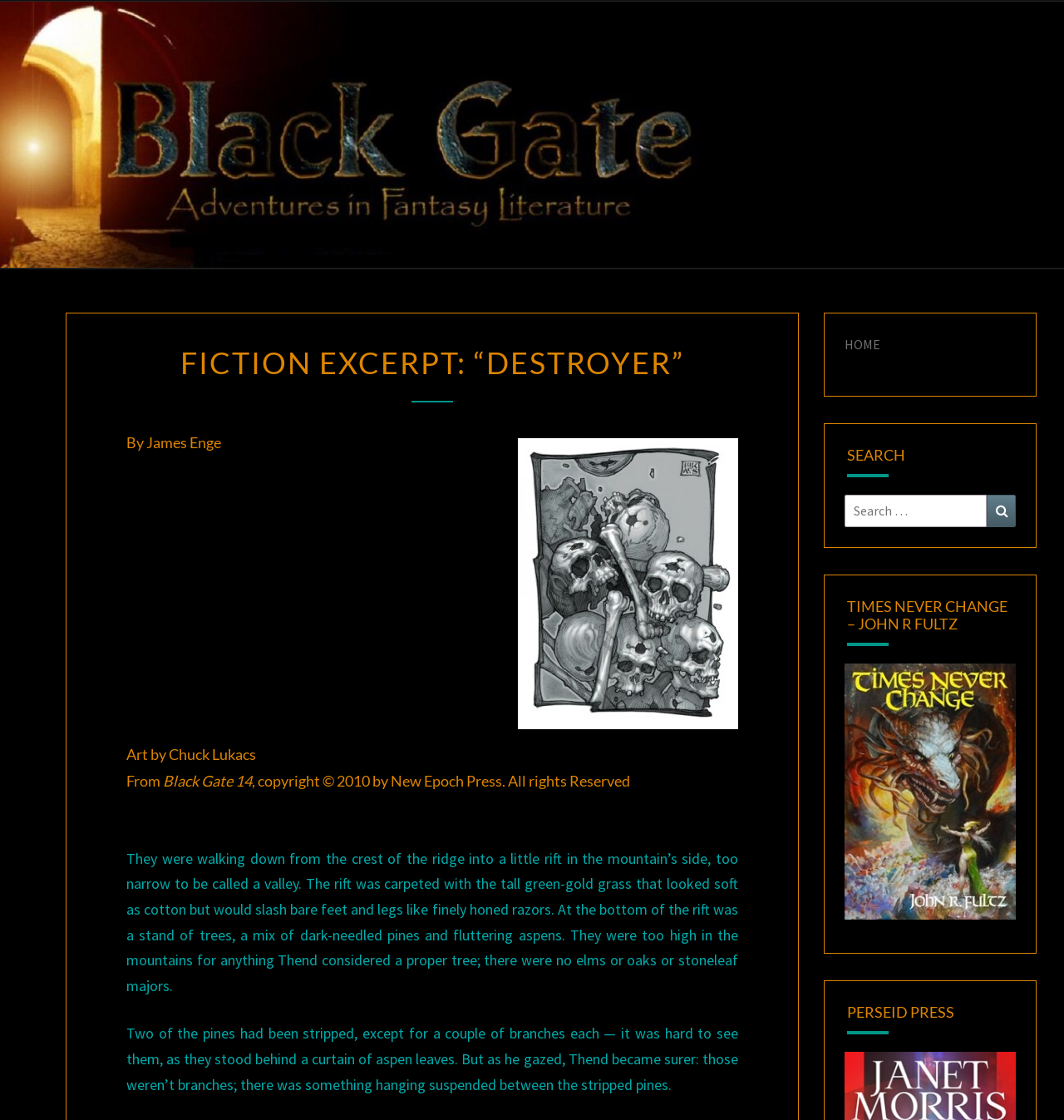What is the publisher of Black Gate 14?
Carefully analyze the image and provide a thorough answer to the question.

The publisher of Black Gate 14 is New Epoch Press, which is mentioned in the heading 'From Black Gate 14, copyright © 2010 by New Epoch Press. All rights Reserved'.